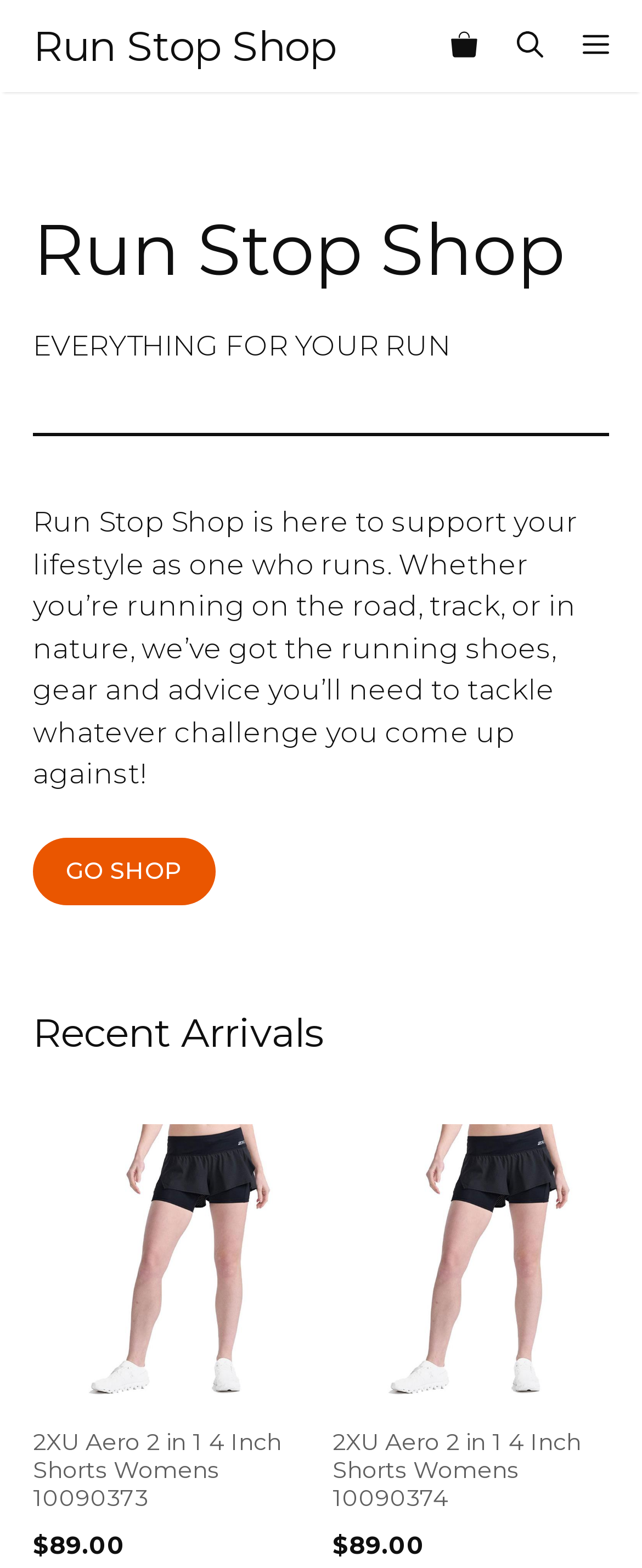Show the bounding box coordinates of the region that should be clicked to follow the instruction: "Click on the 'MENU' button."

[0.877, 0.0, 1.0, 0.059]